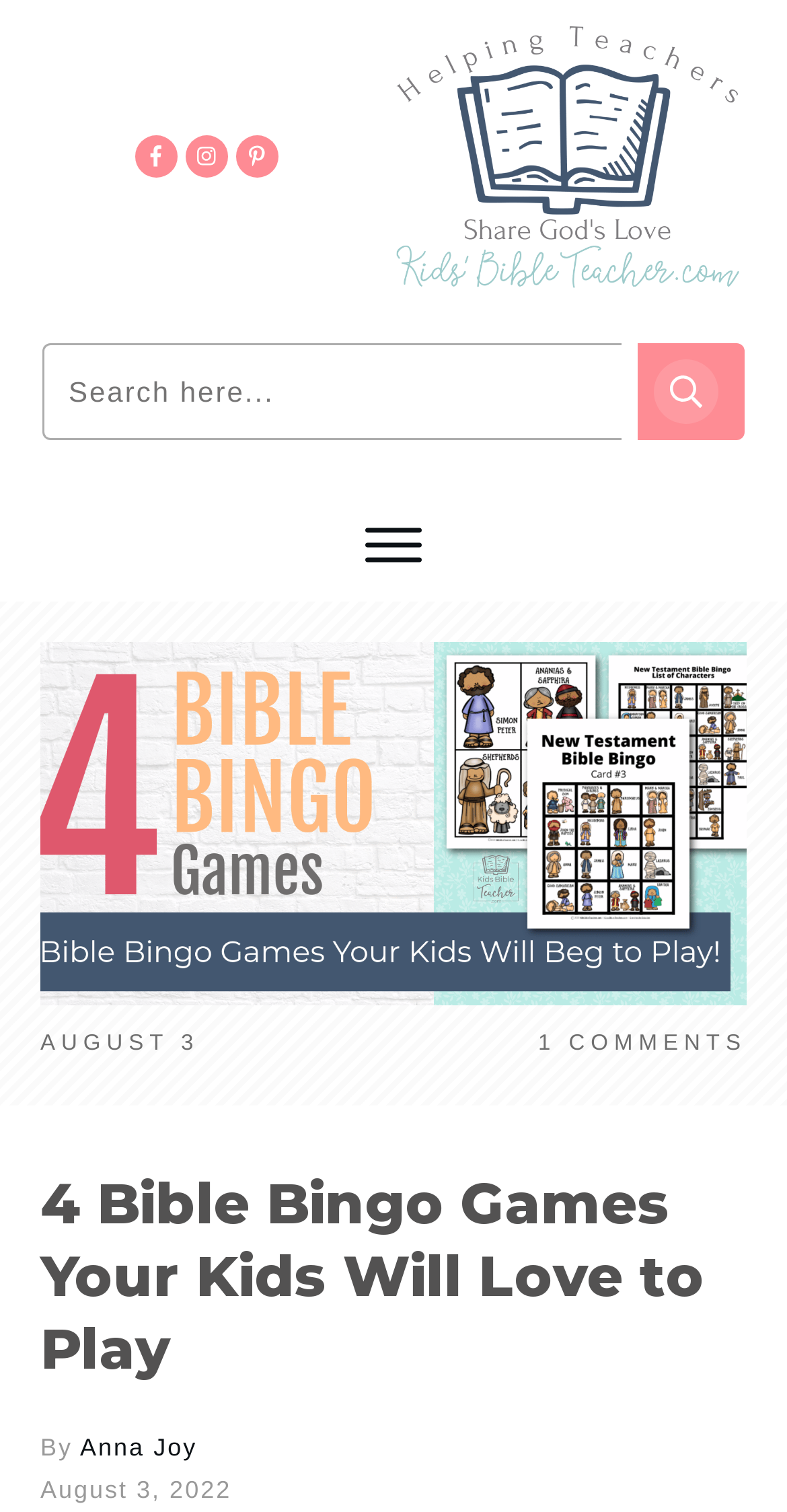Review the image closely and give a comprehensive answer to the question: What is the purpose of the search box?

The search box is located at the top of the webpage, and it has a placeholder text 'Search here...'. This suggests that the purpose of the search box is to allow users to search for content on the website.